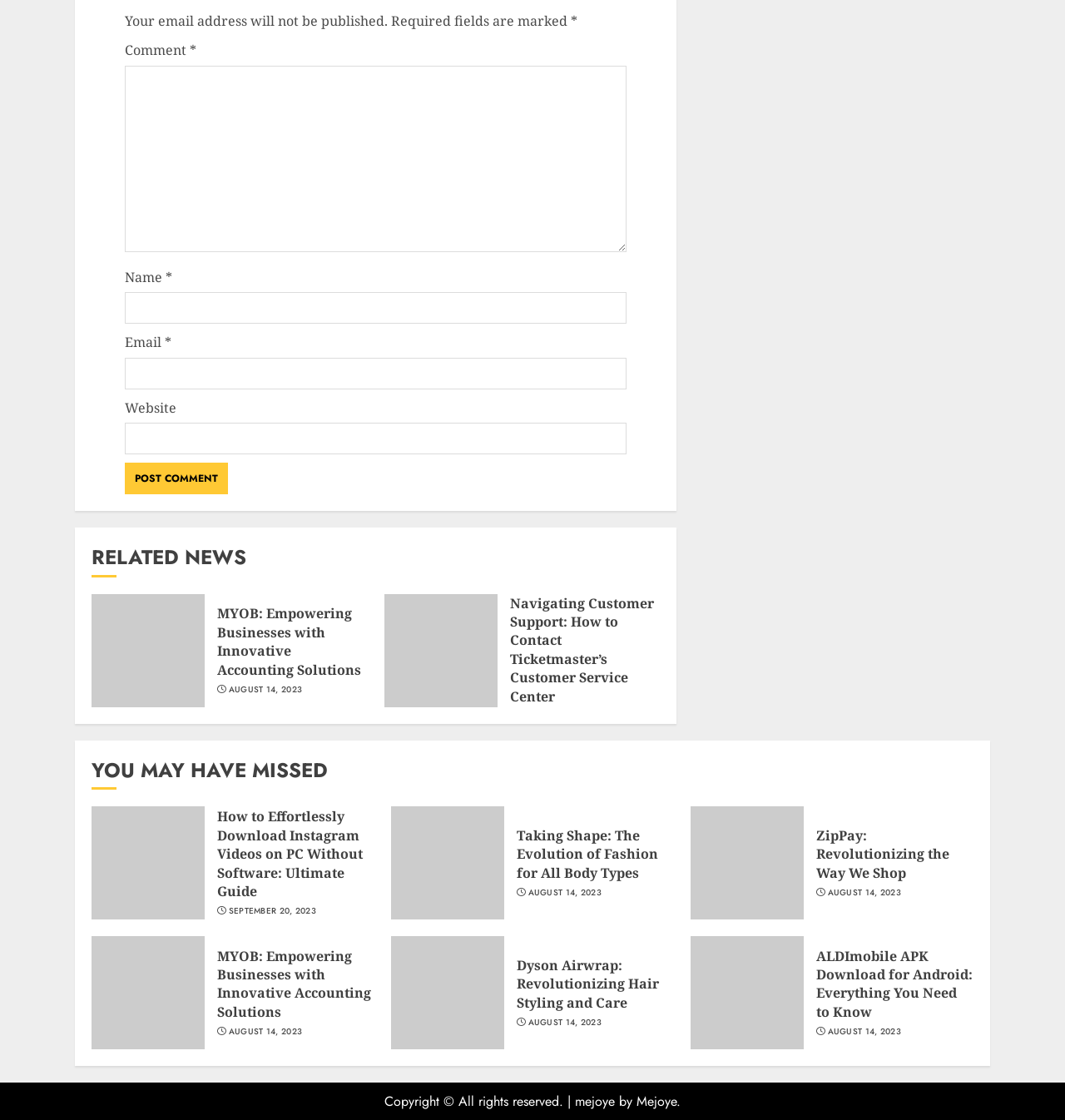Identify the bounding box coordinates of the element to click to follow this instruction: 'Visit the MYOB website'. Ensure the coordinates are four float values between 0 and 1, provided as [left, top, right, bottom].

[0.086, 0.53, 0.192, 0.631]